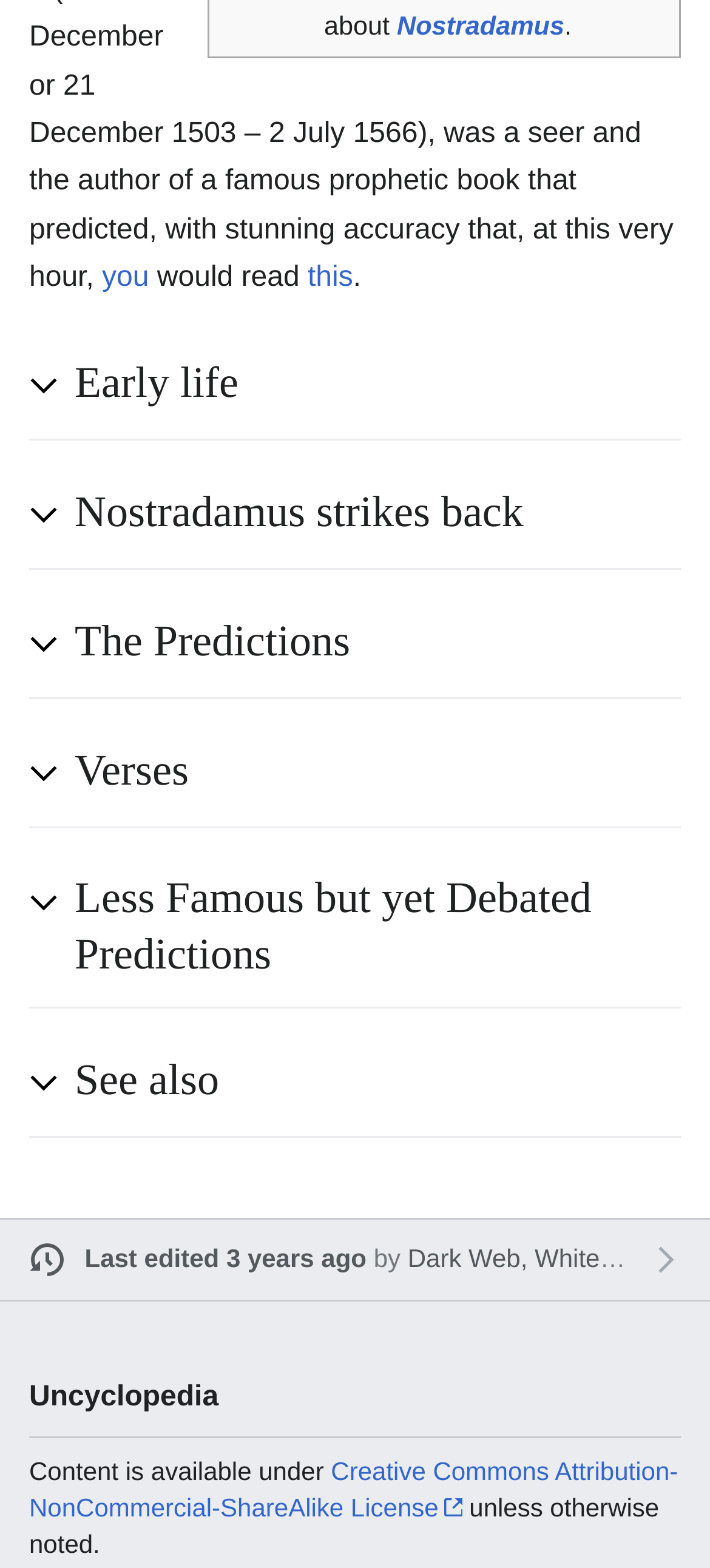Pinpoint the bounding box coordinates of the element that must be clicked to accomplish the following instruction: "Learn about Creative Commons Attribution-NonCommercial-ShareAlike License". The coordinates should be in the format of four float numbers between 0 and 1, i.e., [left, top, right, bottom].

[0.041, 0.929, 0.955, 0.971]